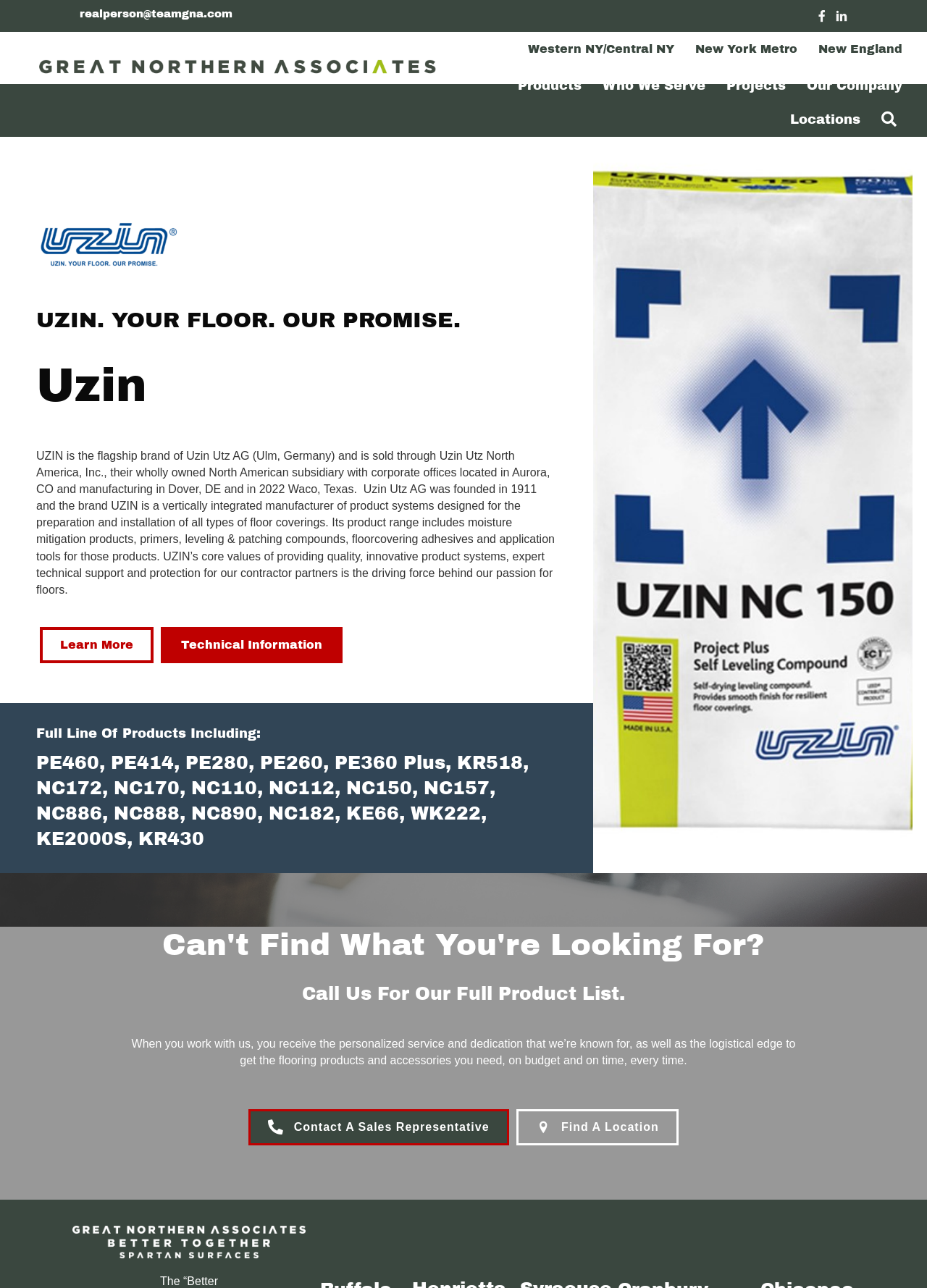Identify the bounding box coordinates of the element that should be clicked to fulfill this task: "Click the 'Western NY/Central NY' link". The coordinates should be provided as four float numbers between 0 and 1, i.e., [left, top, right, bottom].

[0.559, 0.026, 0.738, 0.05]